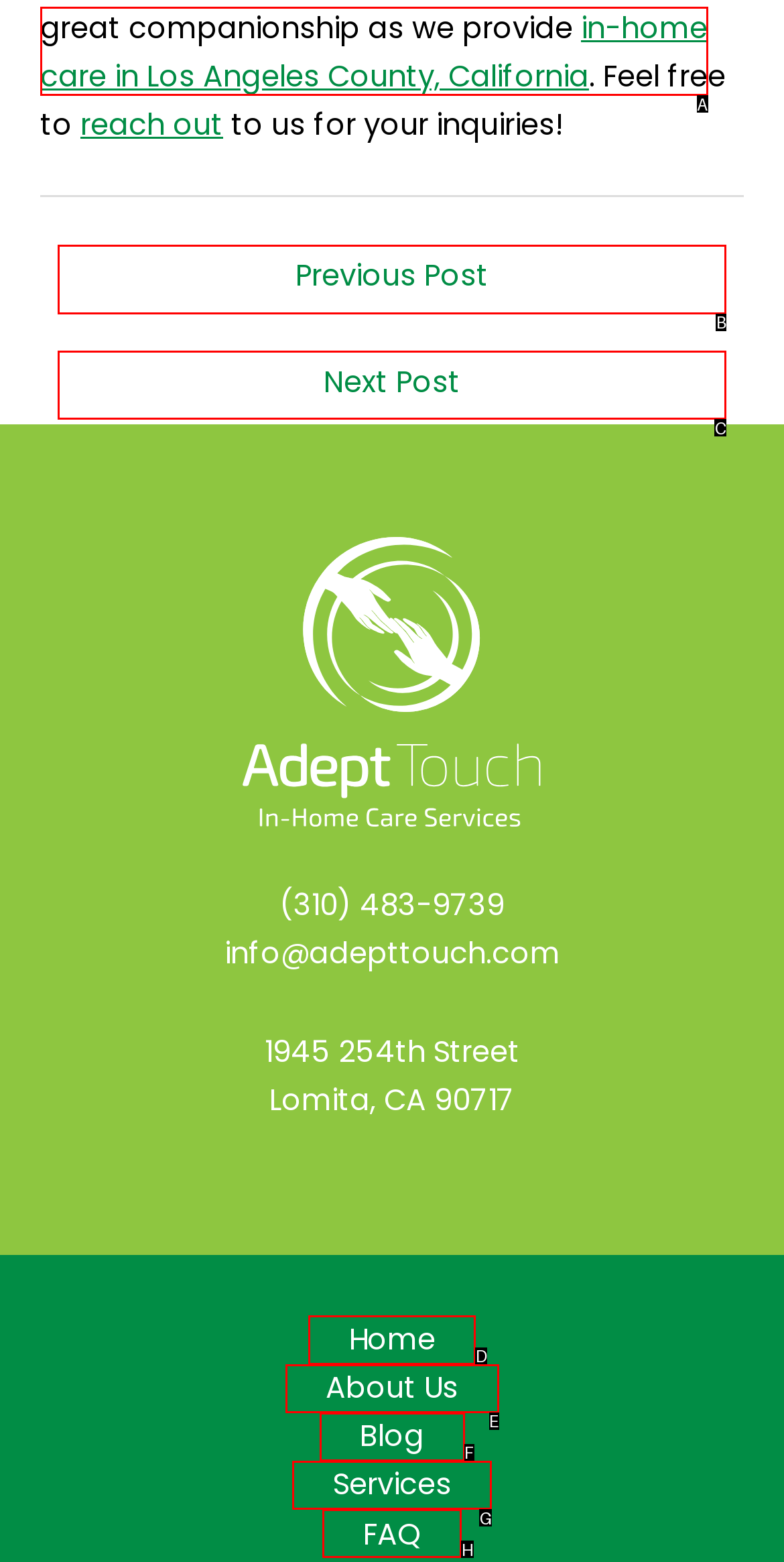Which HTML element among the options matches this description: Next Post →? Answer with the letter representing your choice.

C